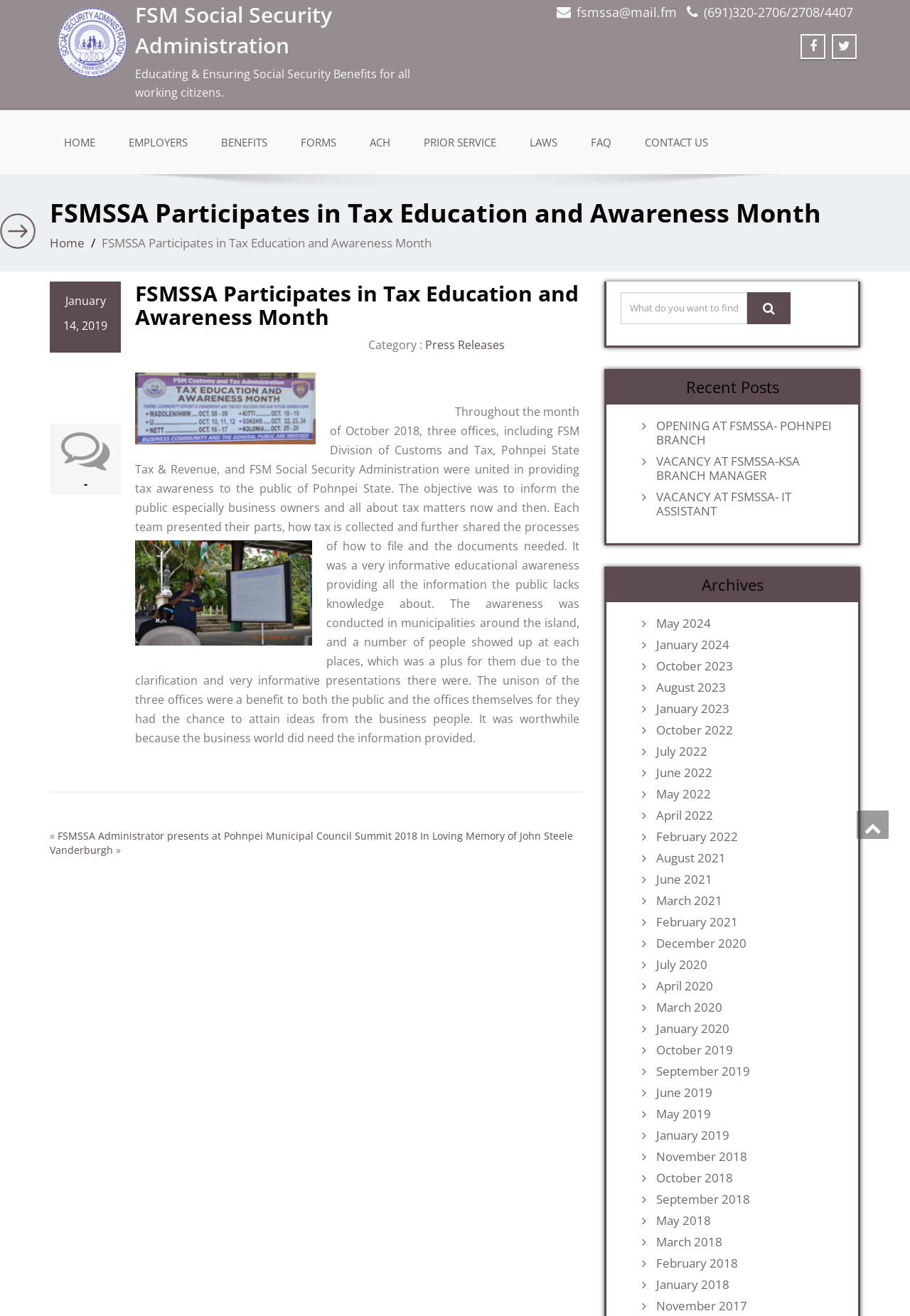Using the description: "February 2021", identify the bounding box of the corresponding UI element in the screenshot.

[0.713, 0.695, 0.927, 0.706]